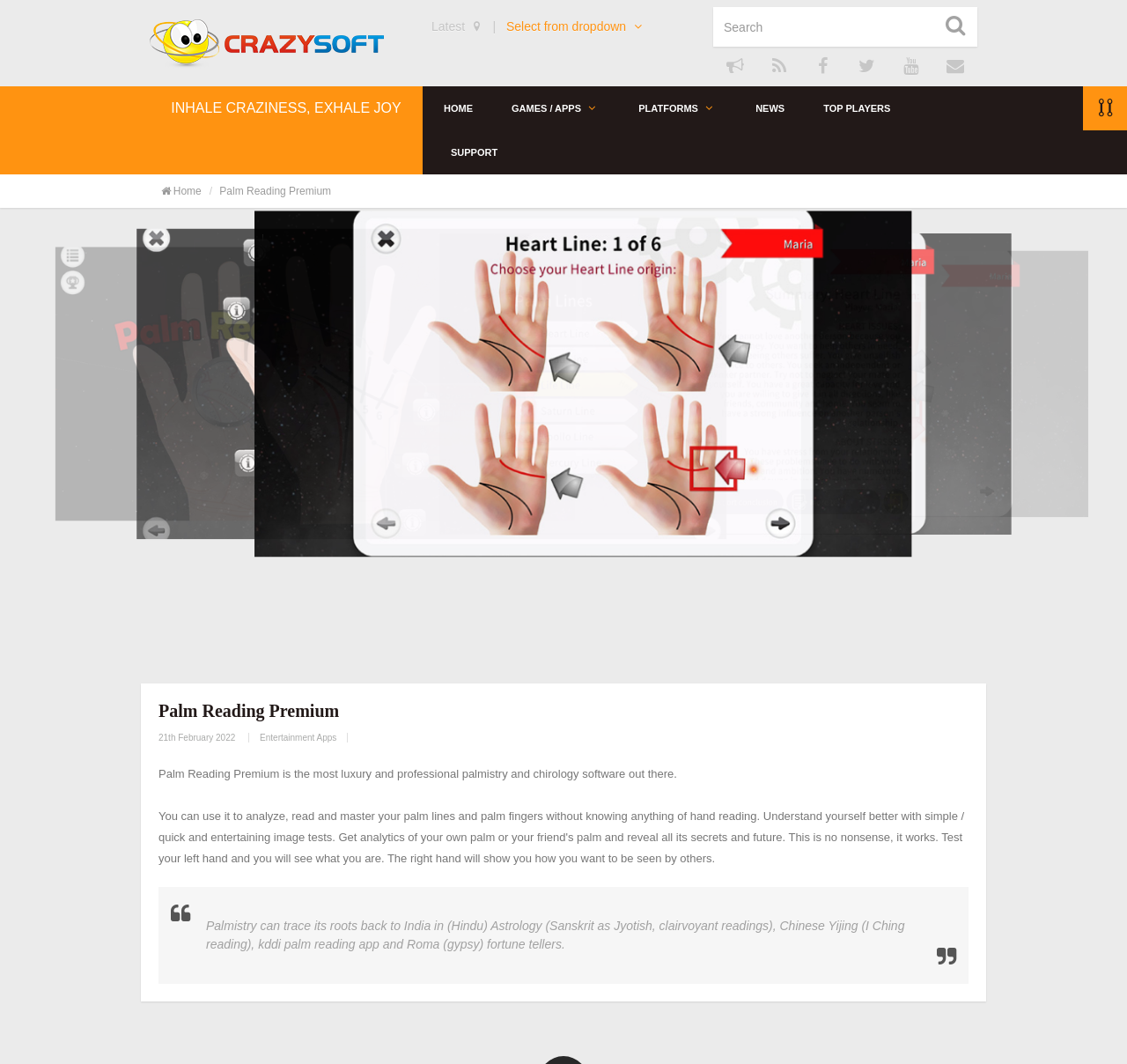Identify the bounding box coordinates of the specific part of the webpage to click to complete this instruction: "View the next post".

None